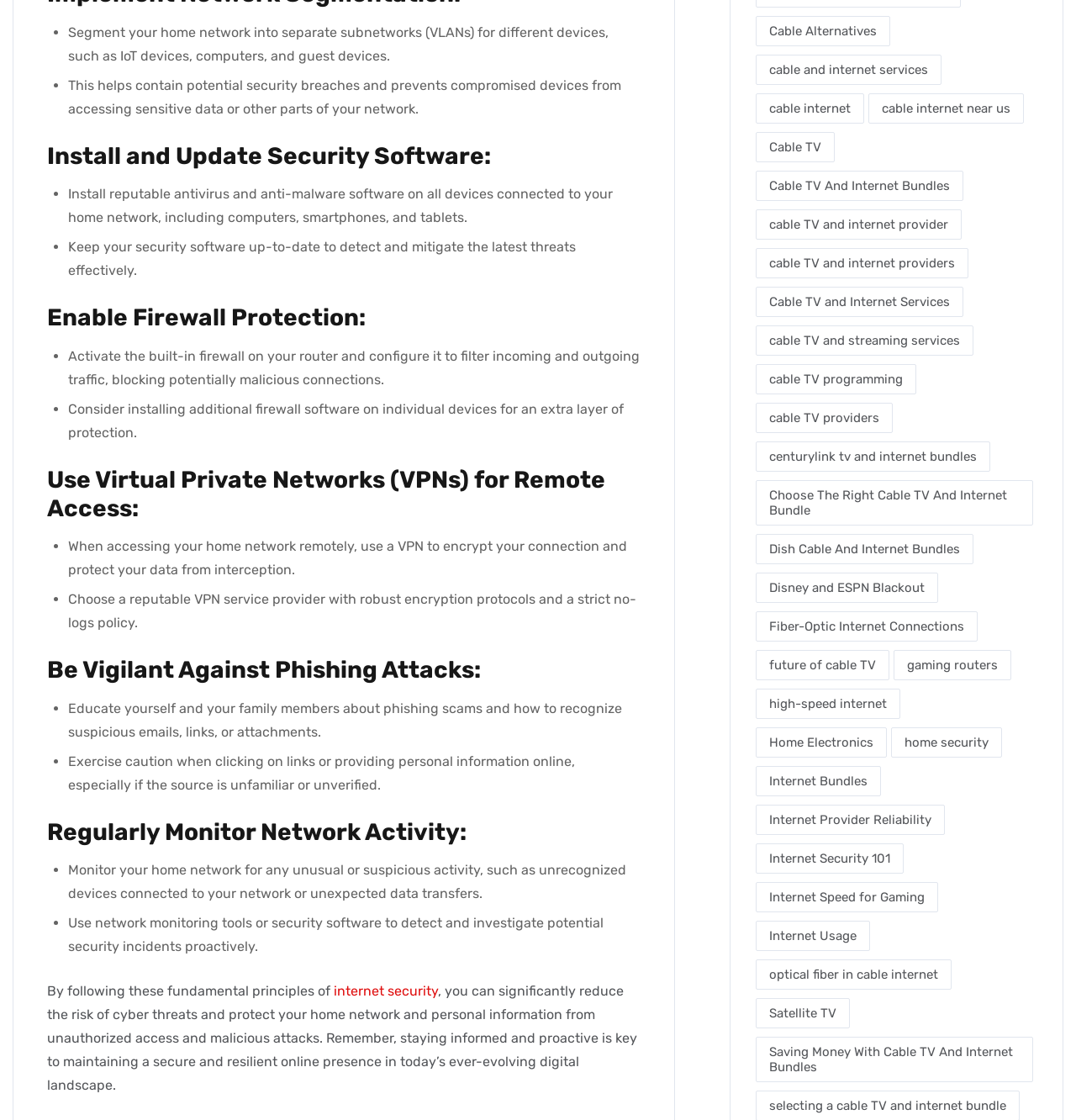Using the format (top-left x, top-left y, bottom-right x, bottom-right y), and given the element description, identify the bounding box coordinates within the screenshot: State Insignia

None